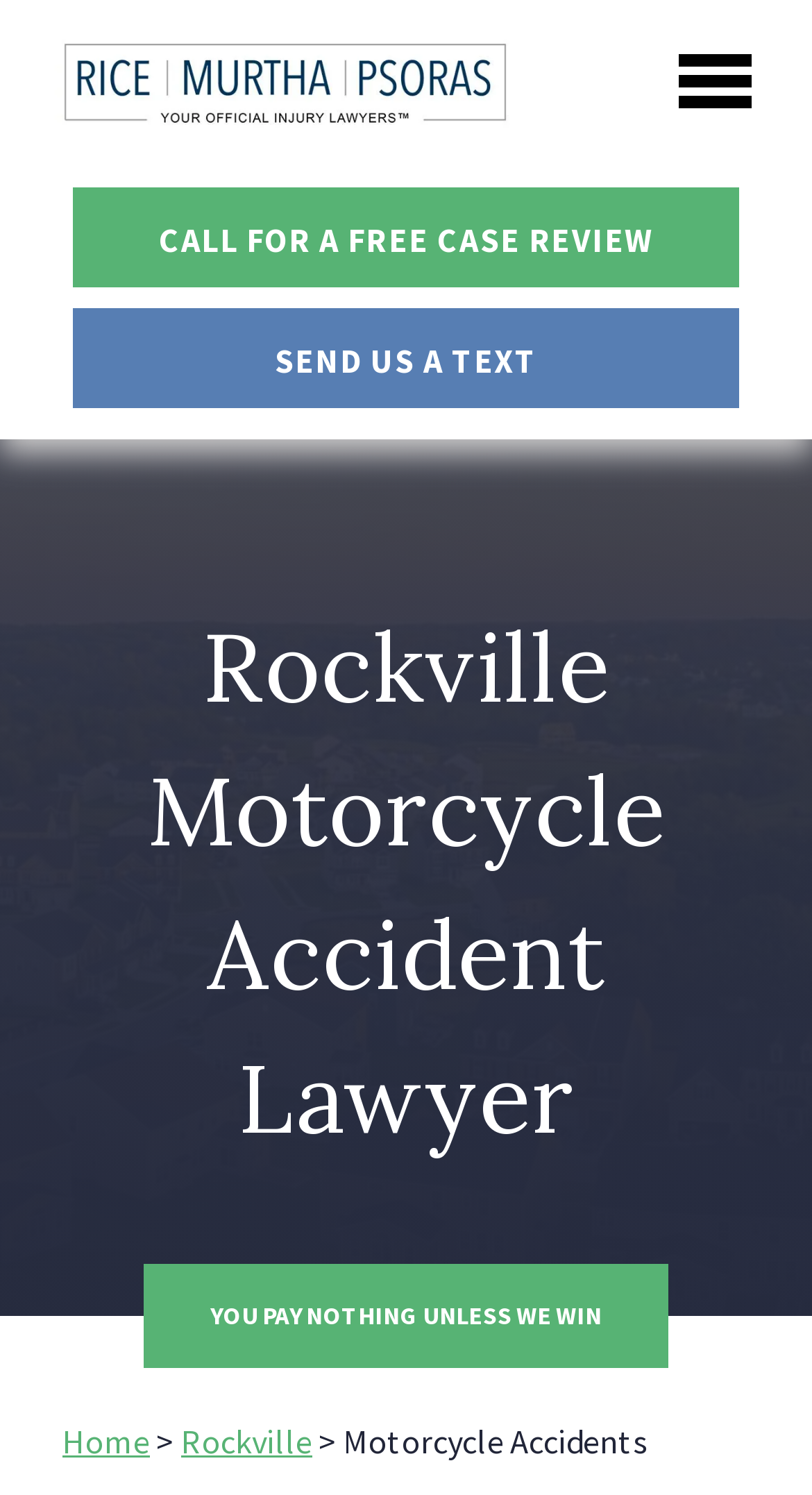Using the information in the image, could you please answer the following question in detail:
What is the guarantee of the lawyer?

The guarantee of the lawyer is stated on the webpage as 'YOU PAY NOTHING UNLESS WE WIN', which means that the client does not have to pay unless the lawyer wins the case.